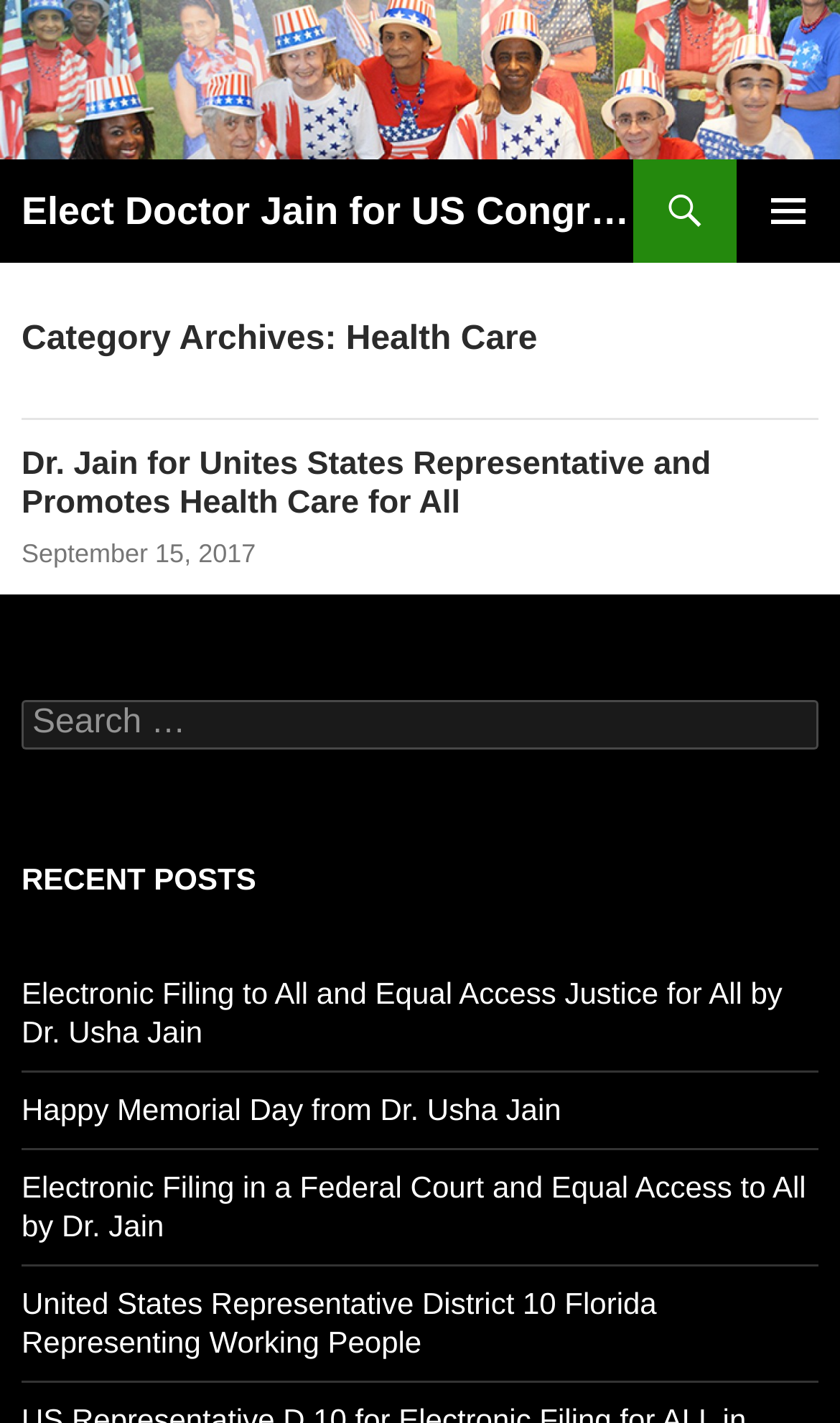Give a one-word or phrase response to the following question: What is the title of the first article?

Dr. Jain for Unites States Representative and Promotes Health Care for All